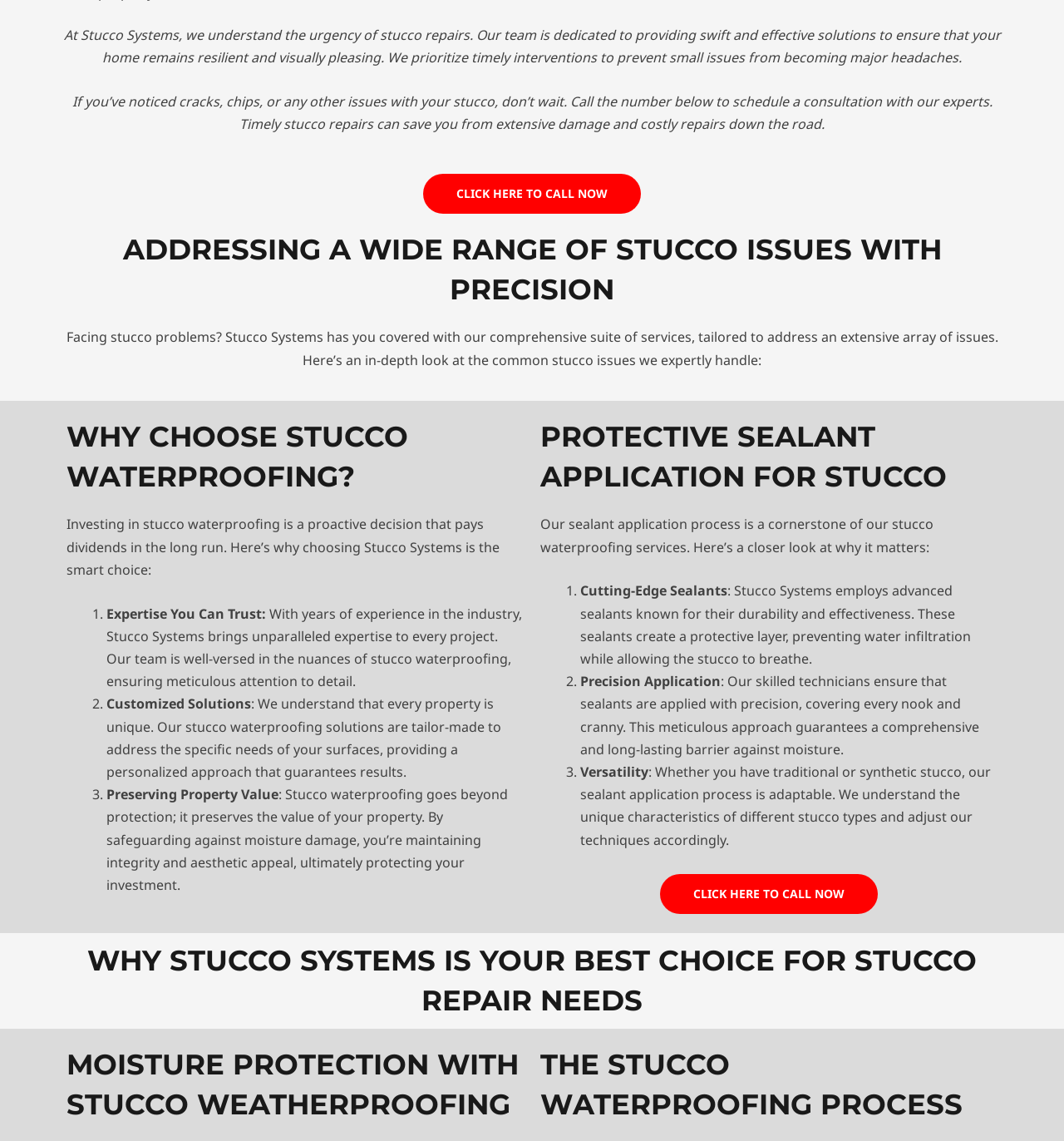Give a one-word or one-phrase response to the question:
What is the purpose of the sealant application process?

To prevent water infiltration